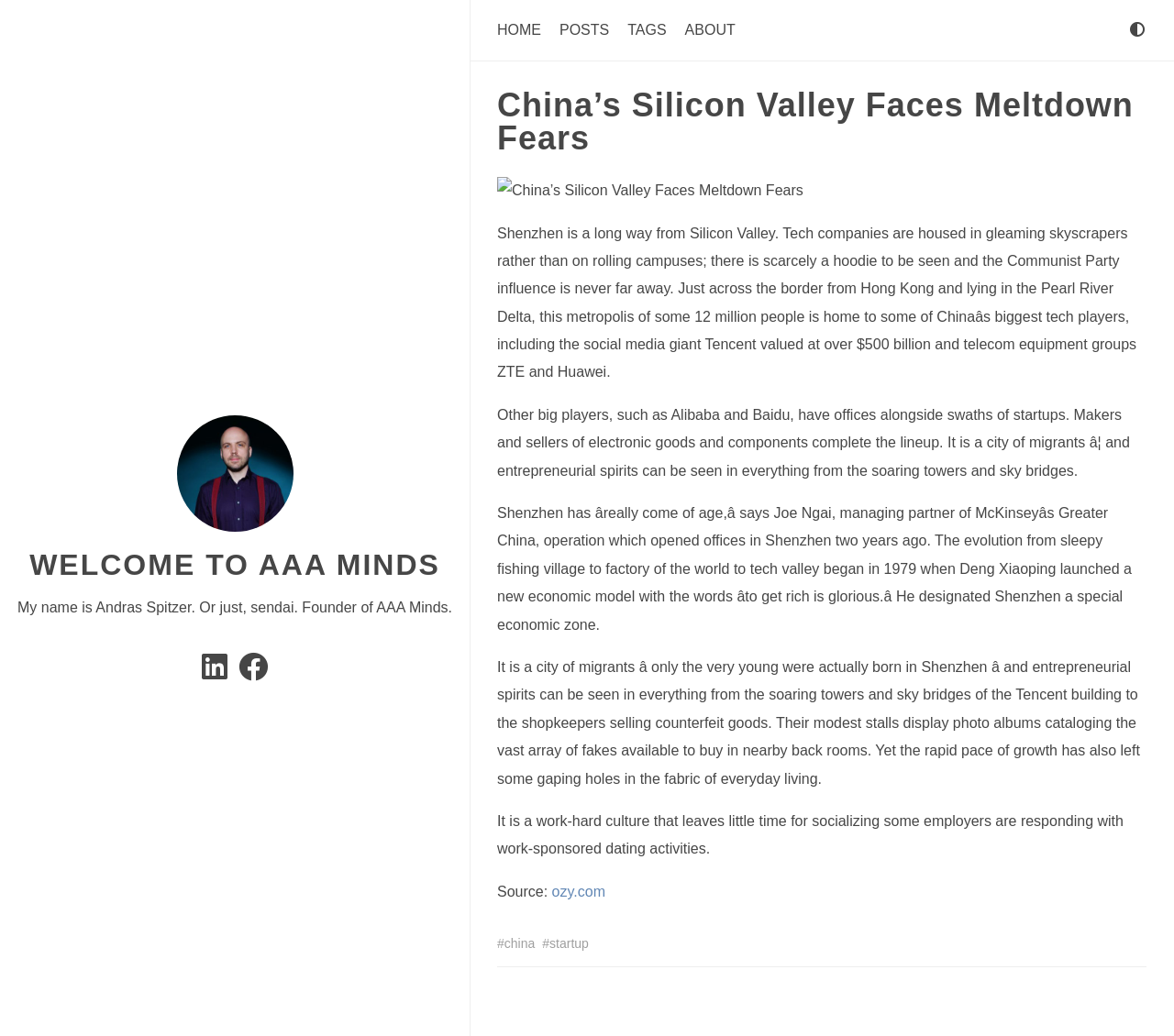Describe all visible elements and their arrangement on the webpage.

The webpage is about Andras Spitzer, also known as Sendai, the founder of AAA Minds. At the top left corner, there is a profile picture of Andras Spitzer. Below the profile picture, there is a link to "WELCOME TO AAA MINDS" and a brief introduction to Andras Spitzer. To the right of the introduction, there are links to his LinkedIn and Facebook profiles.

On the right side of the page, there is a main section that takes up most of the page. At the top, there is a header with links to "HOME", "POSTS", "TAGS", "ABOUT", and a "Switch Theme" button at the far right. Below the header, there is a large heading that reads "China’s Silicon Valley Faces Meltdown Fears". Below the heading, there is an image related to the article.

The article itself is divided into several paragraphs, which describe Shenzhen, China's tech hub, and its rapid growth. The text explains how Shenzhen has become a major tech player, with companies like Tencent, ZTE, and Huawei, and how it has evolved from a sleepy fishing village to a tech valley. The article also mentions the city's work-hard culture and the challenges that come with rapid growth.

At the bottom of the article, there are links to the source of the article, "ozy.com", and two tags, "#china" and "#startup".